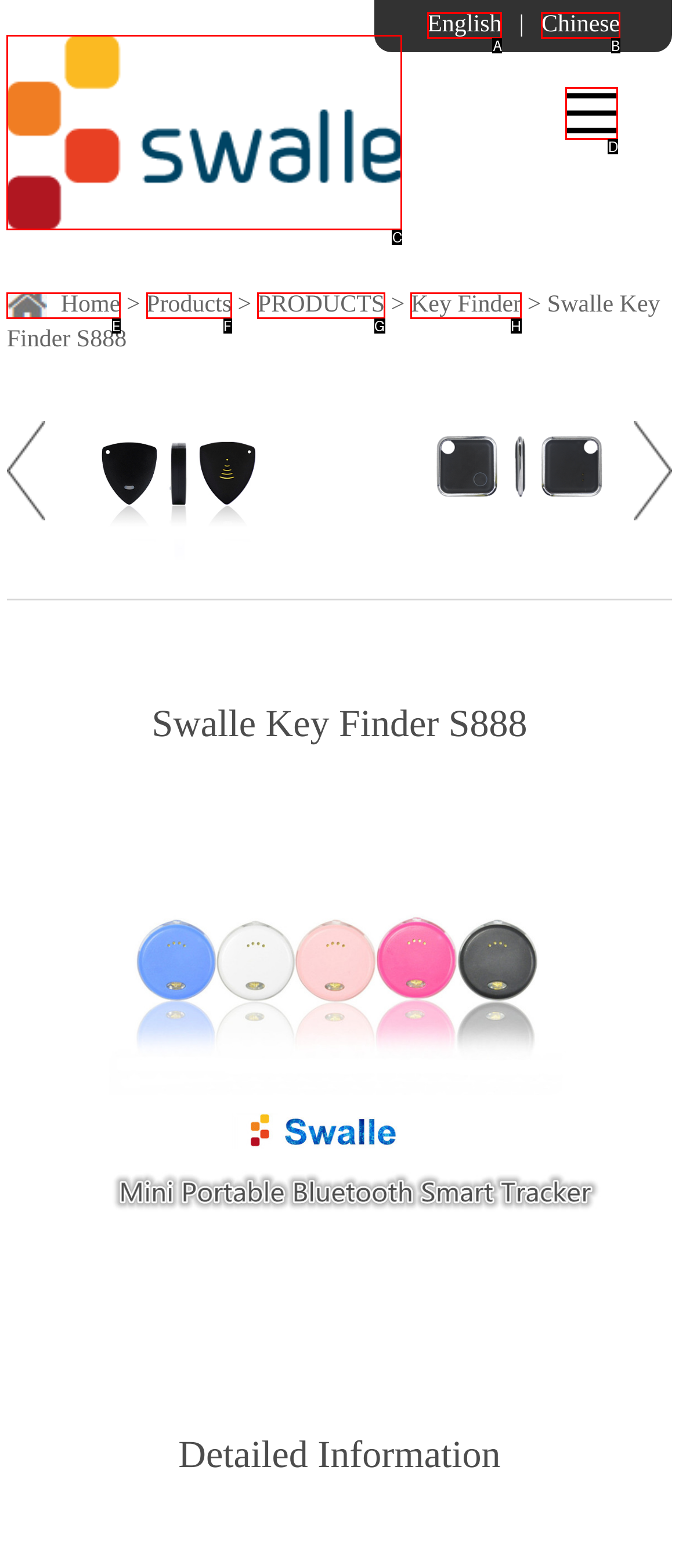Match the description: parent_node: English|Chinese to the correct HTML element. Provide the letter of your choice from the given options.

C